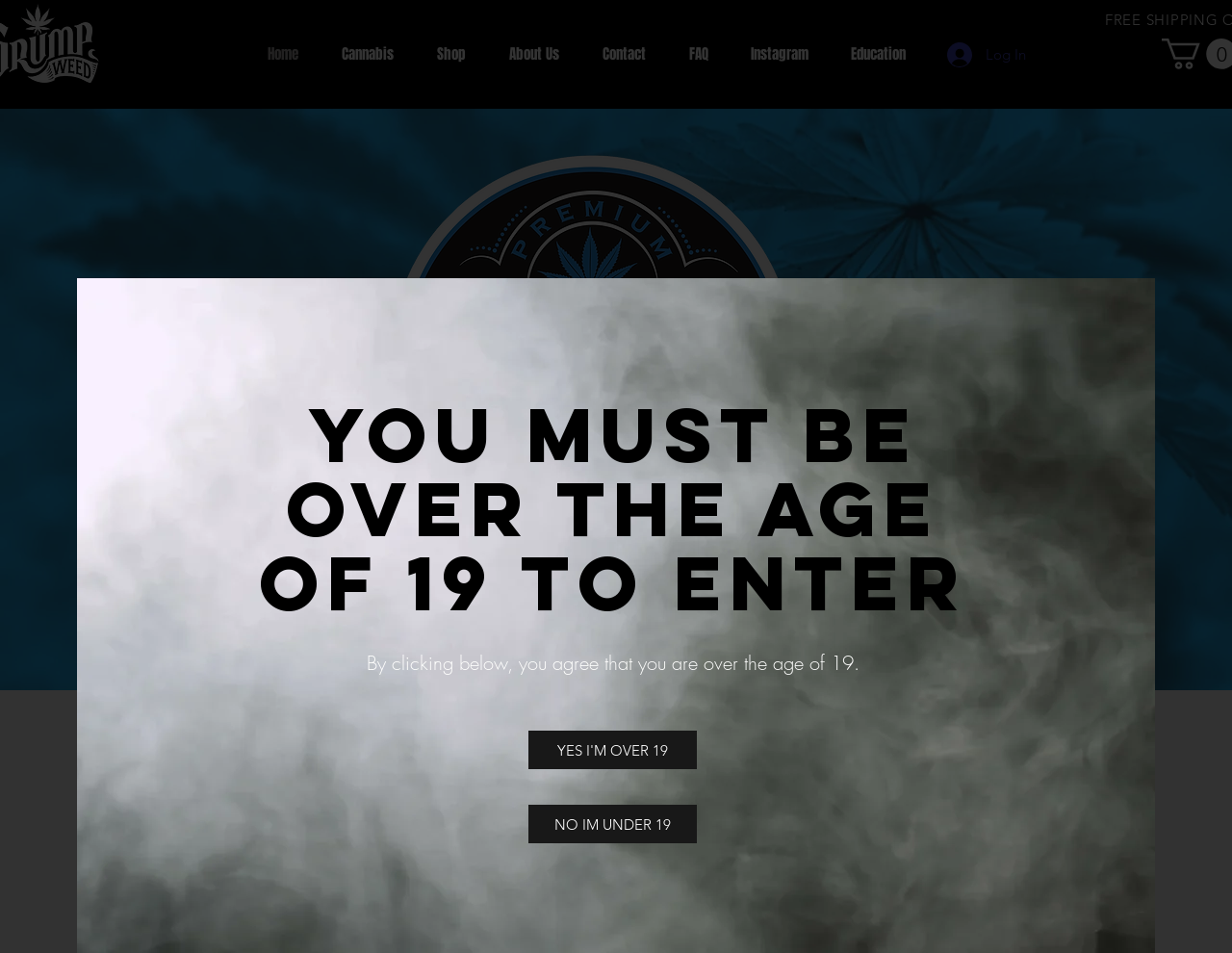Look at the image and answer the question in detail:
What is the alternative action if you are under 19?

I found a link element with the bounding box coordinates [0.429, 0.844, 0.566, 0.885] that says 'NO IM UNDER 19', which suggests that it is an alternative action for users who are under 19 years old.